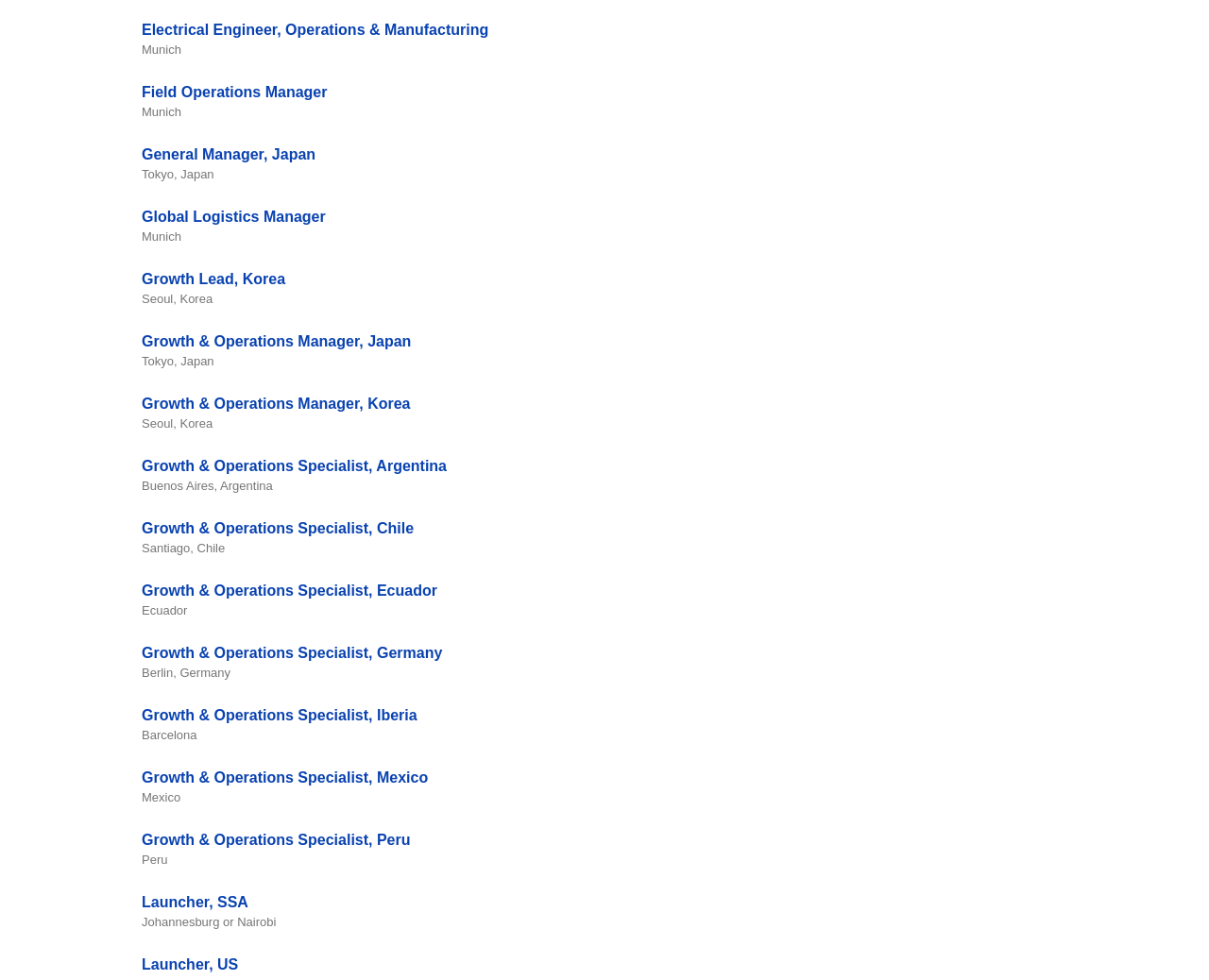Please specify the bounding box coordinates of the clickable region to carry out the following instruction: "Learn more about Growth Lead, Korea role". The coordinates should be four float numbers between 0 and 1, in the format [left, top, right, bottom].

[0.117, 0.276, 0.236, 0.293]